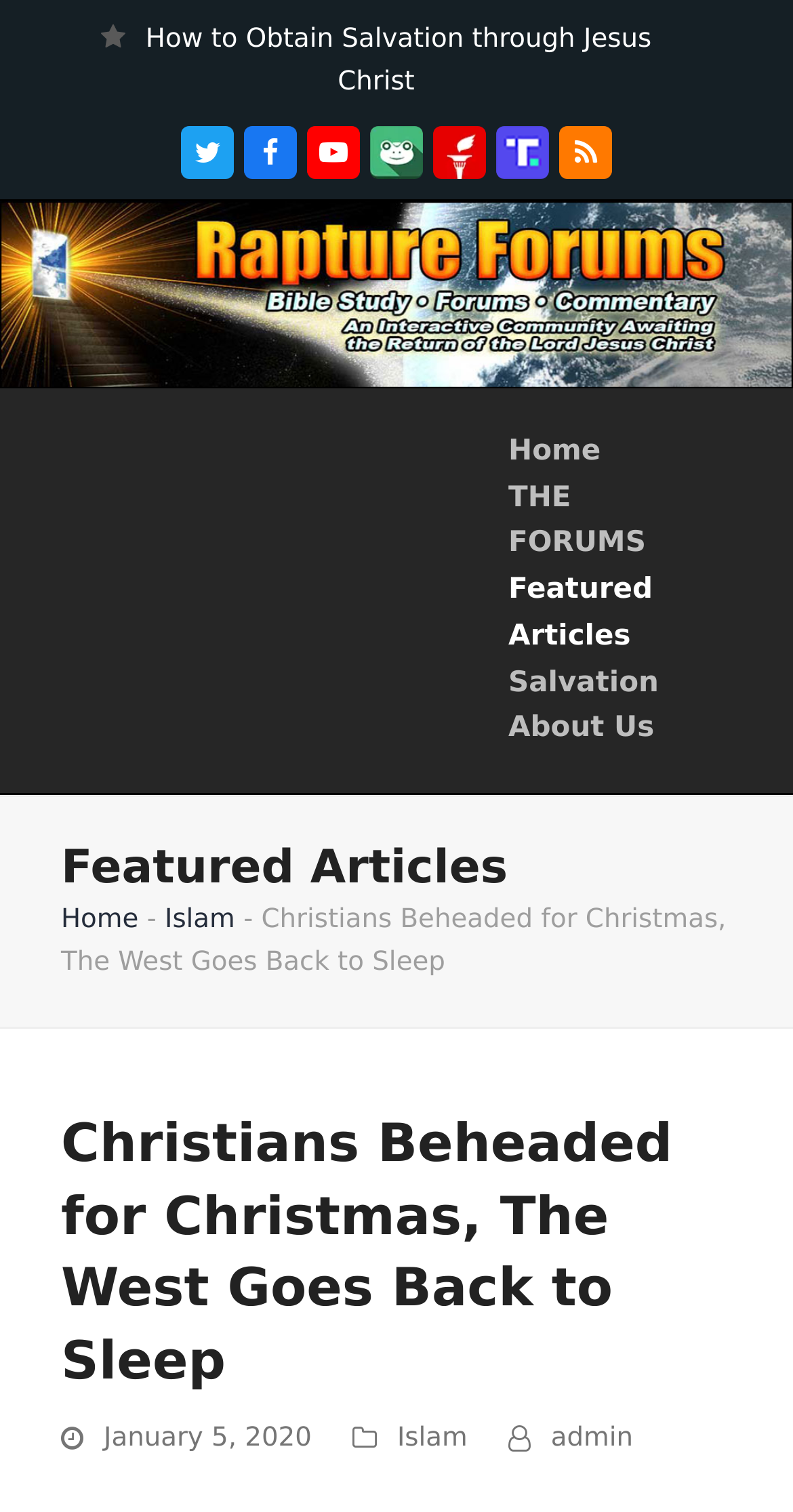How many social media links are available?
Answer the question with a single word or phrase by looking at the picture.

7